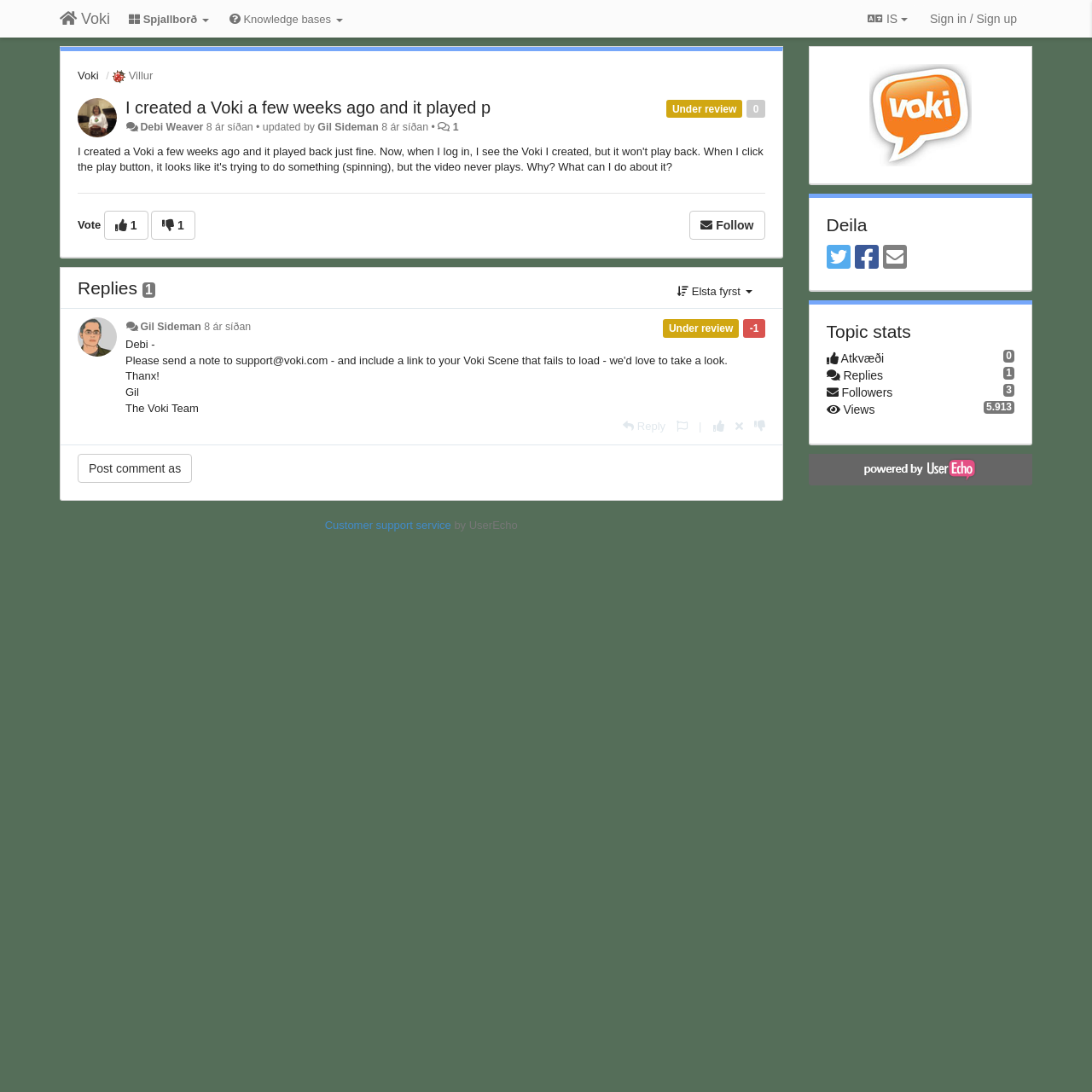Indicate the bounding box coordinates of the clickable region to achieve the following instruction: "Vote."

[0.071, 0.2, 0.092, 0.211]